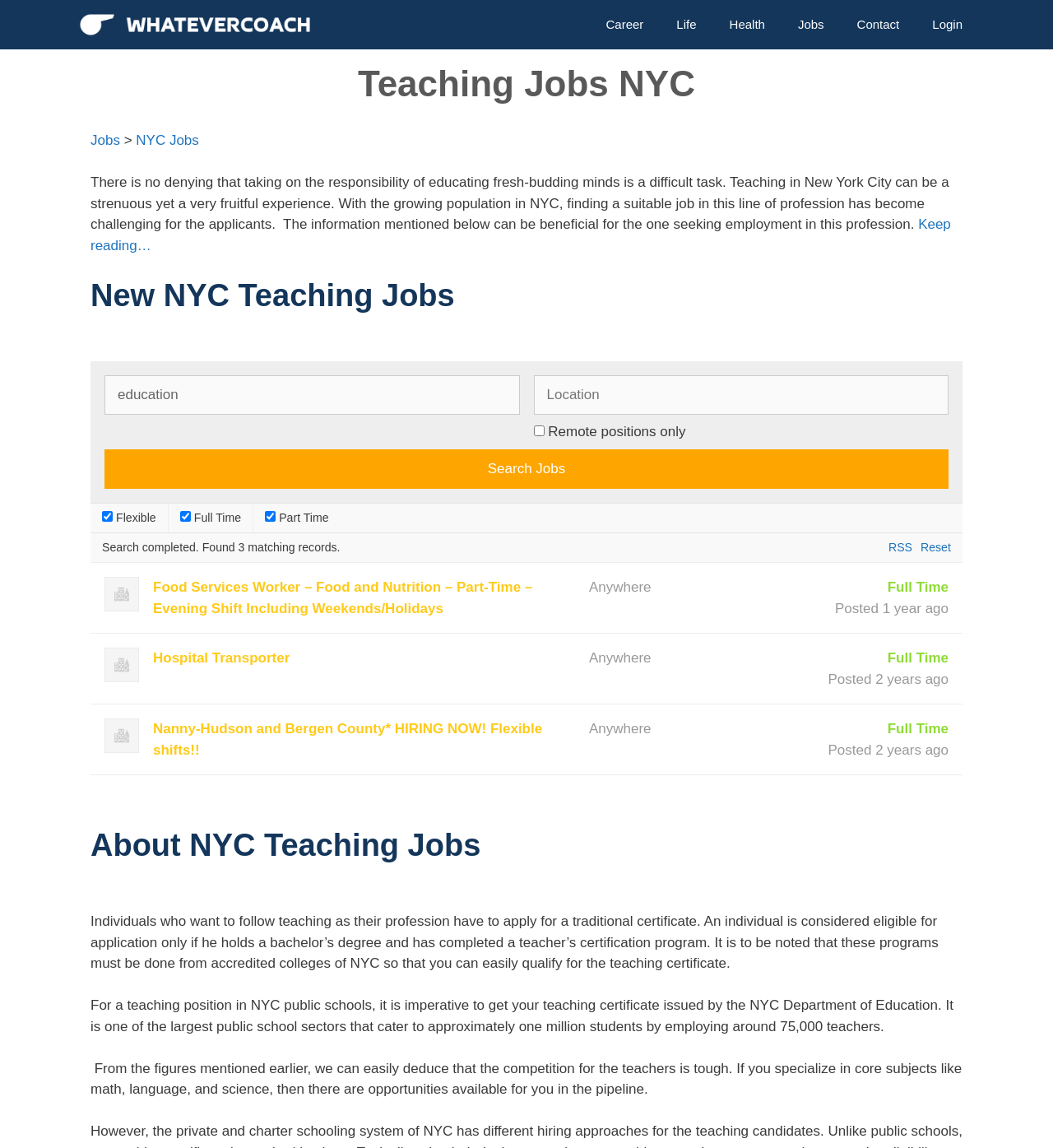What is the current status of the job search?
Please give a detailed and elaborate answer to the question based on the image.

The webpage indicates that the job search has been completed, and three matching records have been found. The search results are displayed on the webpage, including job titles, descriptions, and posting dates.